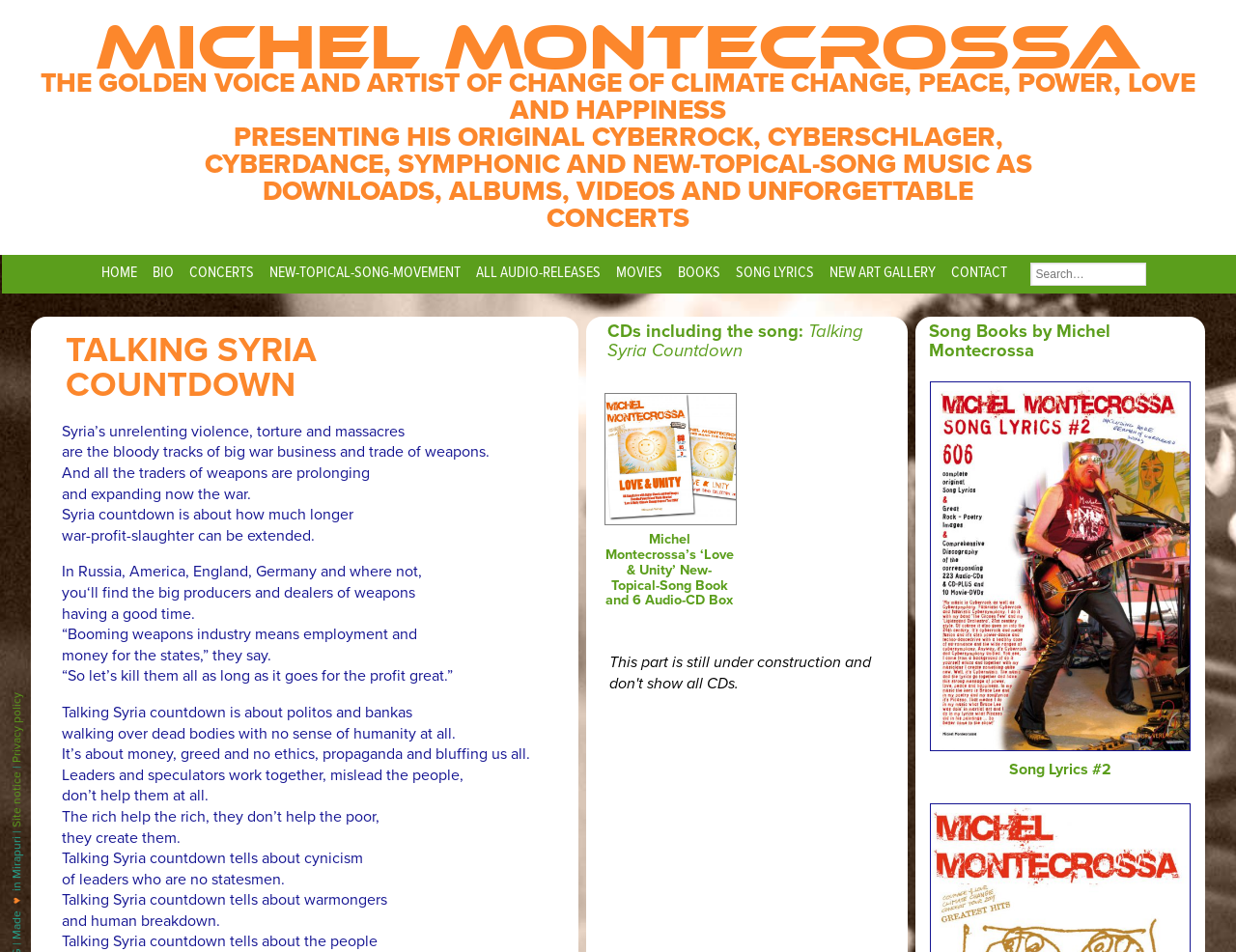Respond to the question below with a single word or phrase:
What is the name of the artist?

Michel Montecrossa